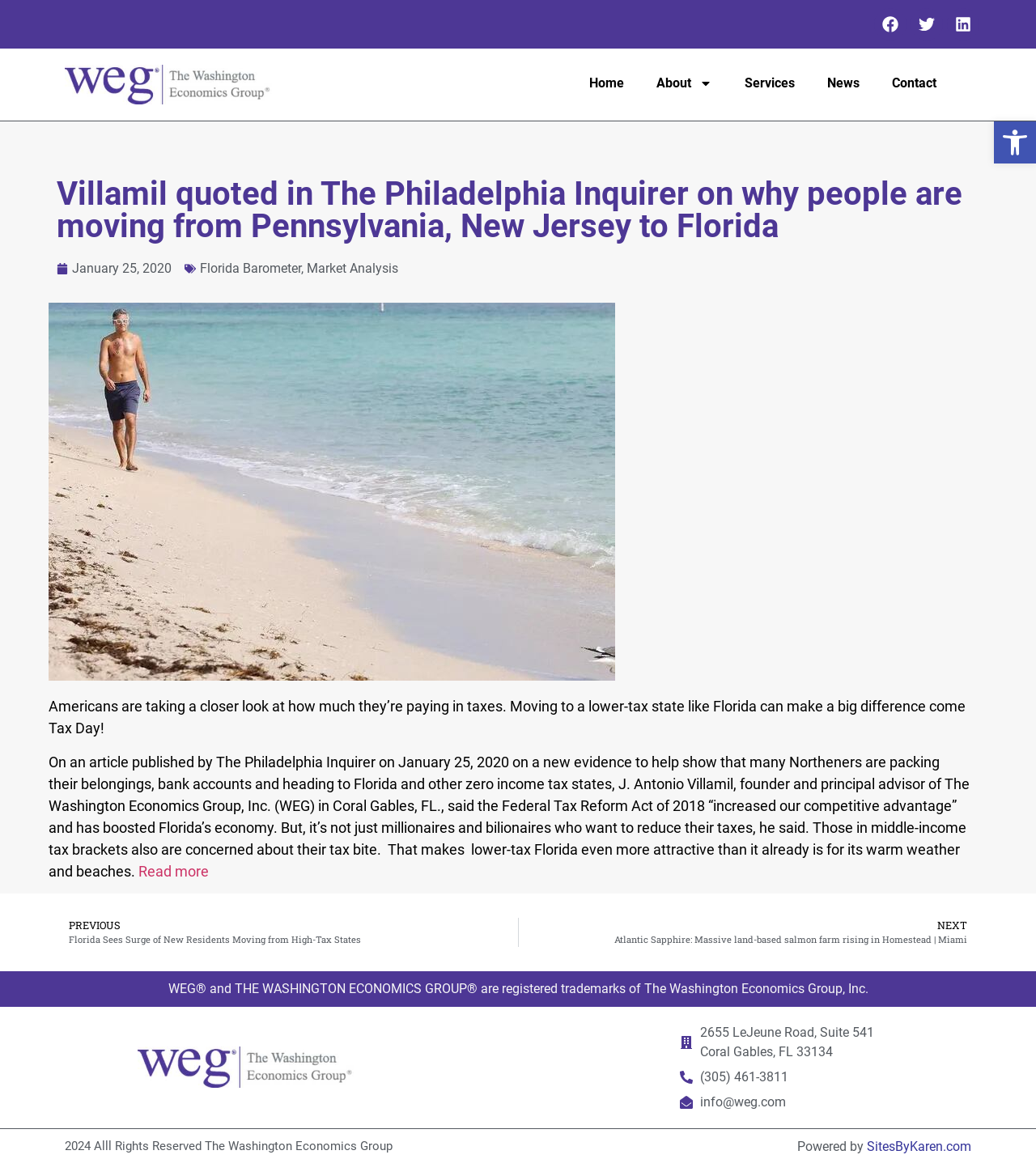Answer the following inquiry with a single word or phrase:
What is the address of The Washington Economics Group?

2655 LeJeune Road, Suite 541, Coral Gables, FL 33134